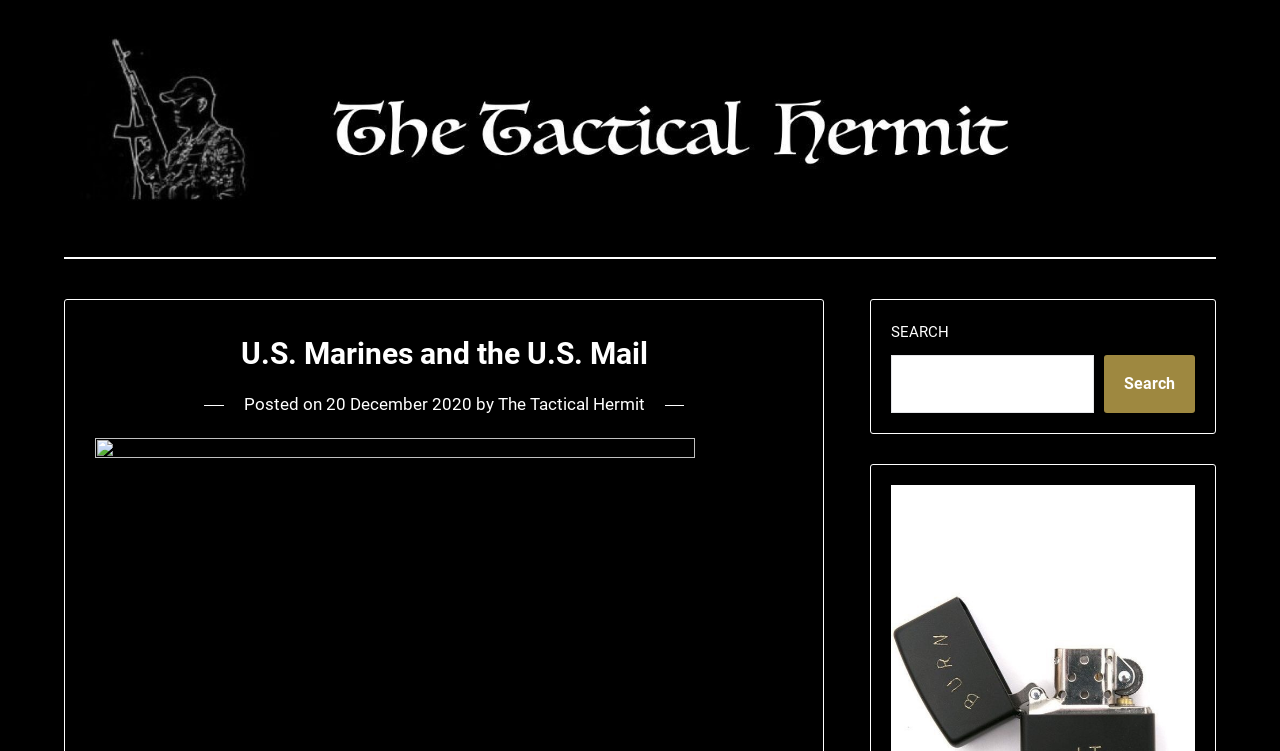Provide a one-word or one-phrase answer to the question:
What is the bounding box coordinate of the 'SEARCH' text?

[0.696, 0.431, 0.742, 0.455]